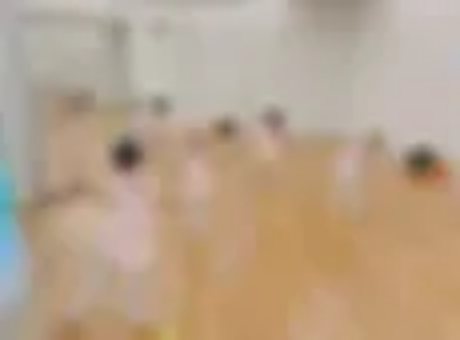Explain the details of the image comprehensively.

The image captures a lively and engaging ballet class for young children, specifically aimed at ages 2.5 to 3. In a bright and spacious studio, a group of tiny tots dressed in ballet attire can be seen participating in a fun introductory lesson, which is filled with rhythm, creativity, and movement. The wooden floor adds warmth to the environment, and the mirrored walls reflect the joy and enthusiasm of the little dancers as they explore dance through stories, music, and playful activities. This class is designed to nurture their love for ballet, making it a delightful first experience in the world of dance.